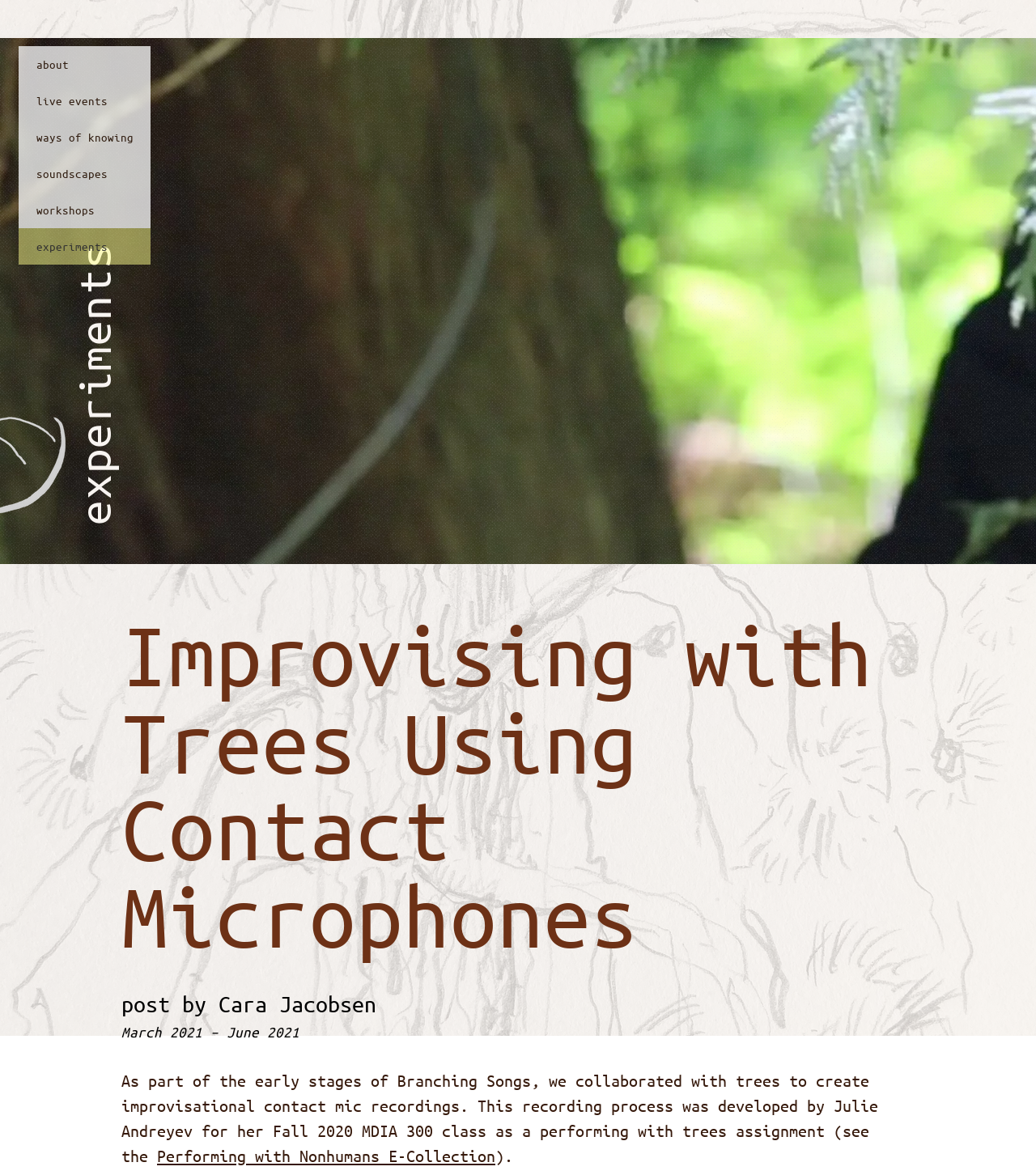Locate the UI element described by December 28, 2022June 27, 2023 and provide its bounding box coordinates. Use the format (top-left x, top-left y, bottom-right x, bottom-right y) with all values as floating point numbers between 0 and 1.

None